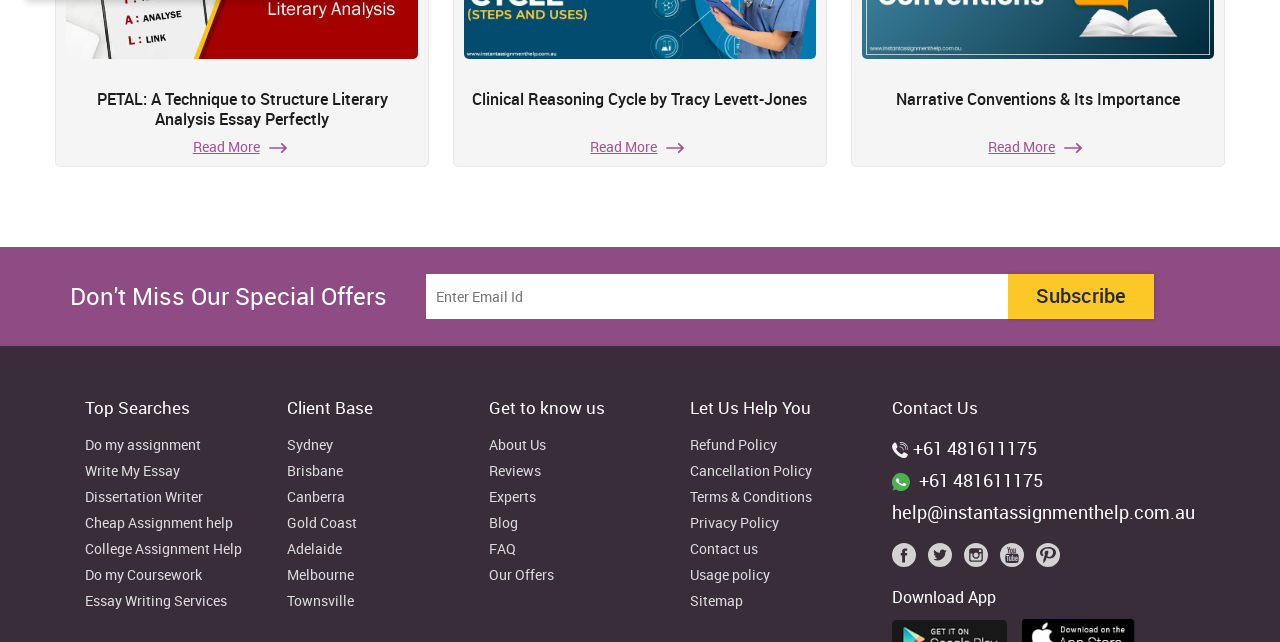Locate the bounding box of the UI element described by: "Narrative Conventions & Its Importance" in the given webpage screenshot.

[0.673, 0.139, 0.948, 0.201]